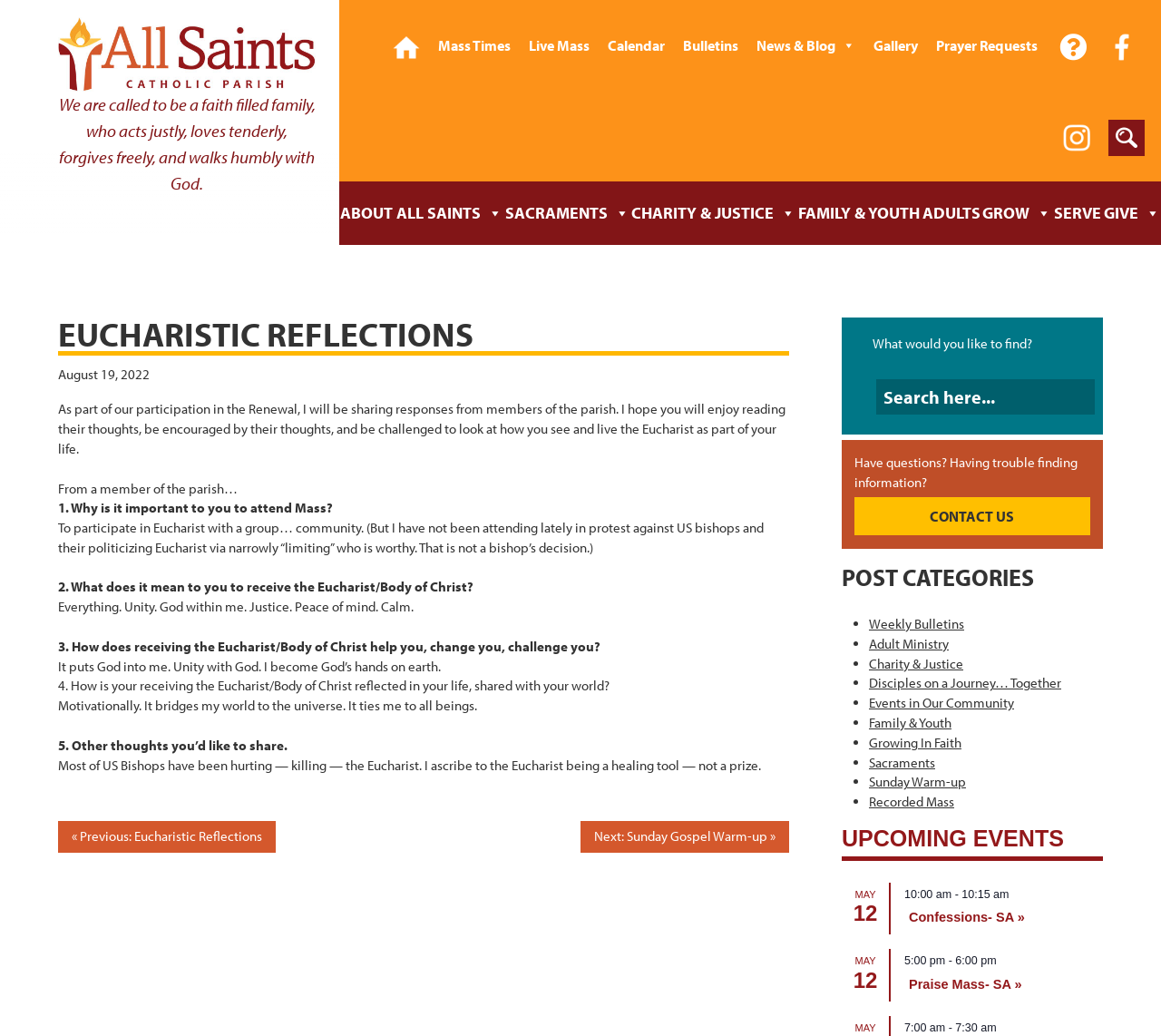What is the title of the article?
Can you give a detailed and elaborate answer to the question?

The title of the article can be found in the heading 'EUCHARISTIC REFLECTIONS' within the article section of the webpage.